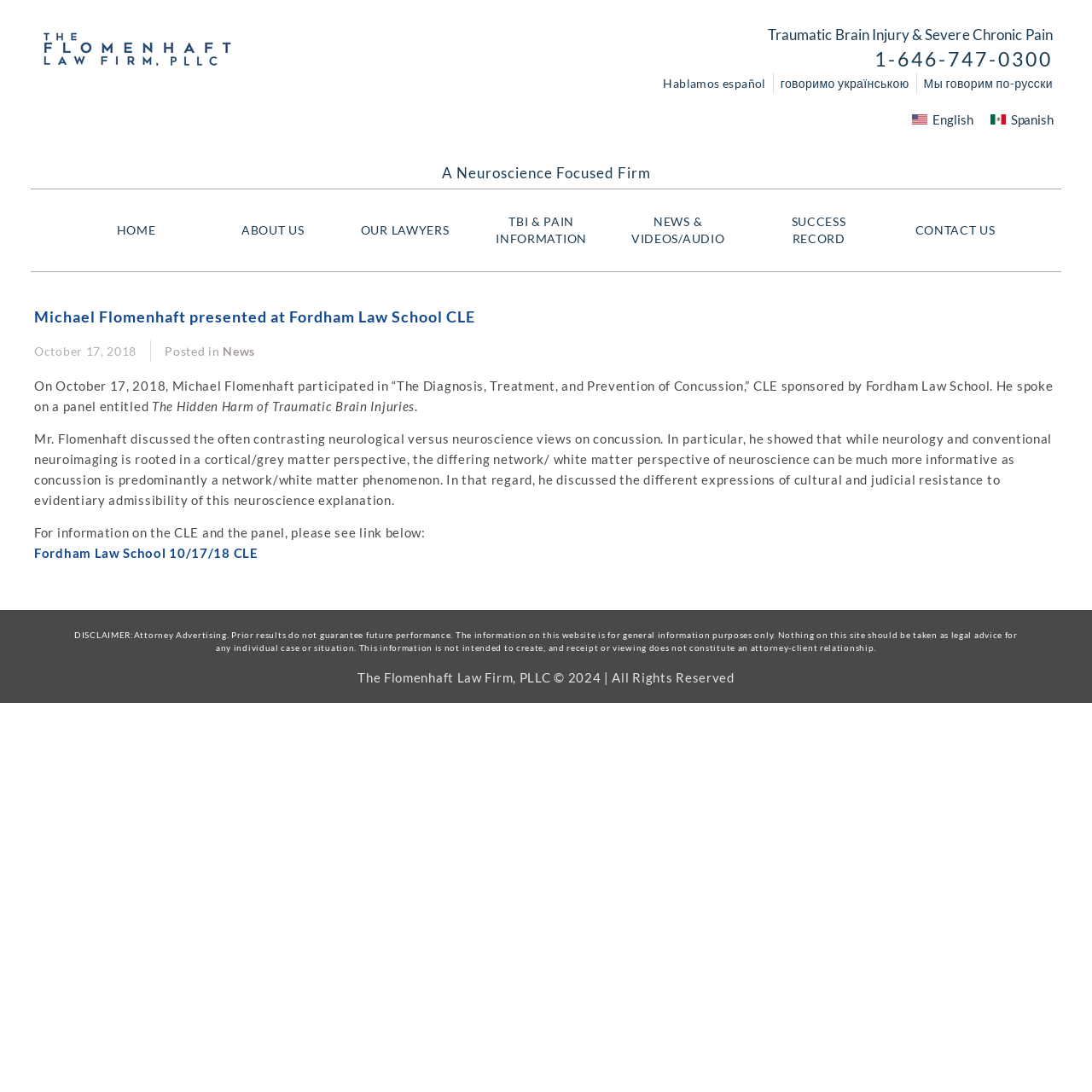Please specify the bounding box coordinates of the region to click in order to perform the following instruction: "Contact the law firm".

[0.812, 0.173, 0.937, 0.248]